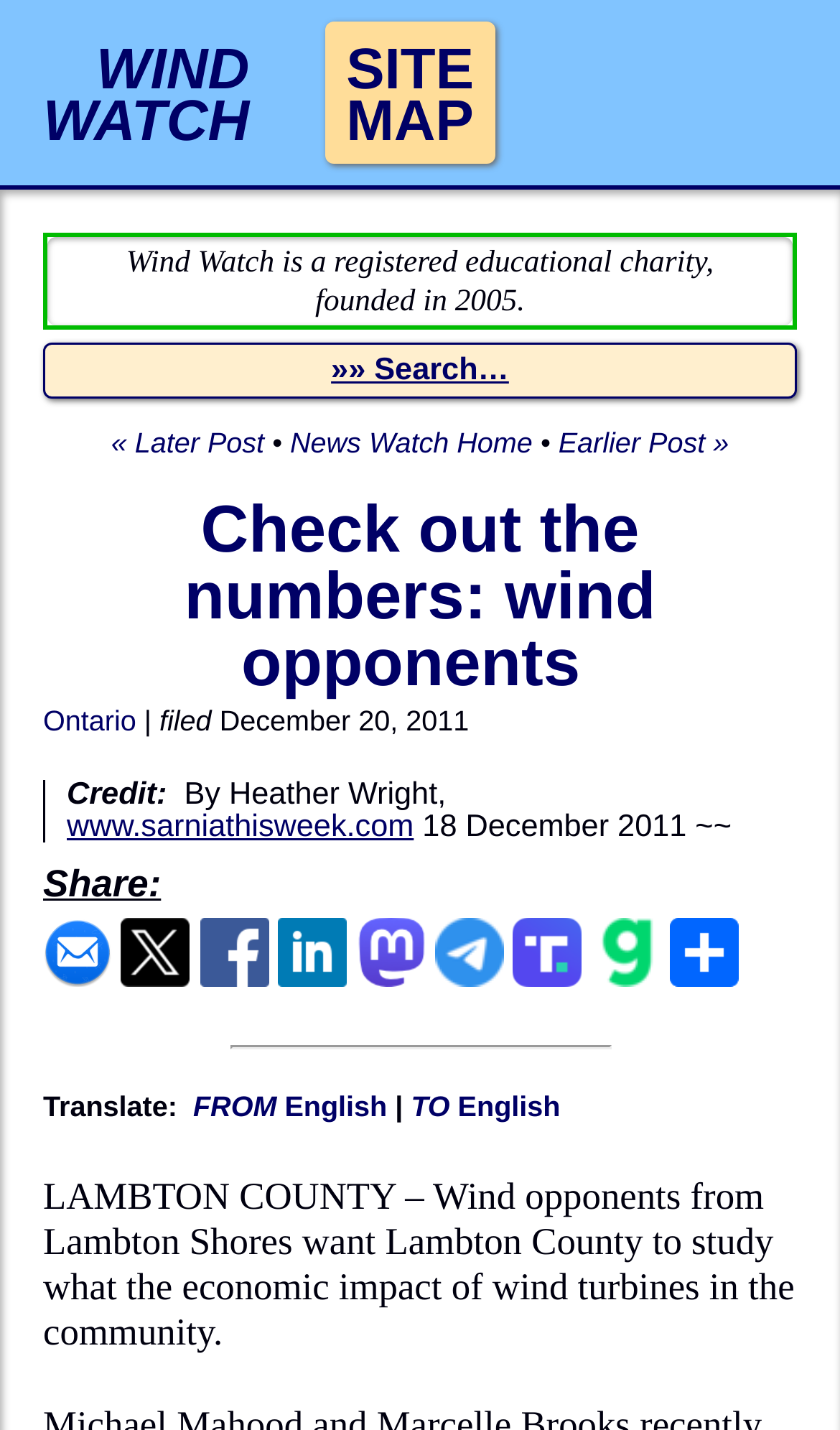Create an elaborate caption for the webpage.

This webpage appears to be a news article or blog post about wind energy. At the top, there is a header section with a title "Wind Watch" and a link to a "SITE MAP". Below this, there is a brief description of Wind Watch, stating that it is a registered educational charity founded in 2005.

The main content of the page is a news article with the title "Check out the numbers: wind opponents". The article is divided into sections, with the main text in the center of the page. On the top-left of the article, there are links to navigate to earlier or later posts, as well as a search function.

The article itself discusses wind opponents in Lambton County who want to study the economic impact of wind turbines in the community. The text is accompanied by metadata, including the date "December 20, 2011", and credits to the author and source.

On the right side of the article, there are social media sharing links, including email, Facebook, LinkedIn, and others. Below the article, there is a separator line, followed by a translation section that allows users to translate the text from English to other languages.

Overall, the webpage has a simple and organized layout, with a focus on presenting the news article and its accompanying metadata.